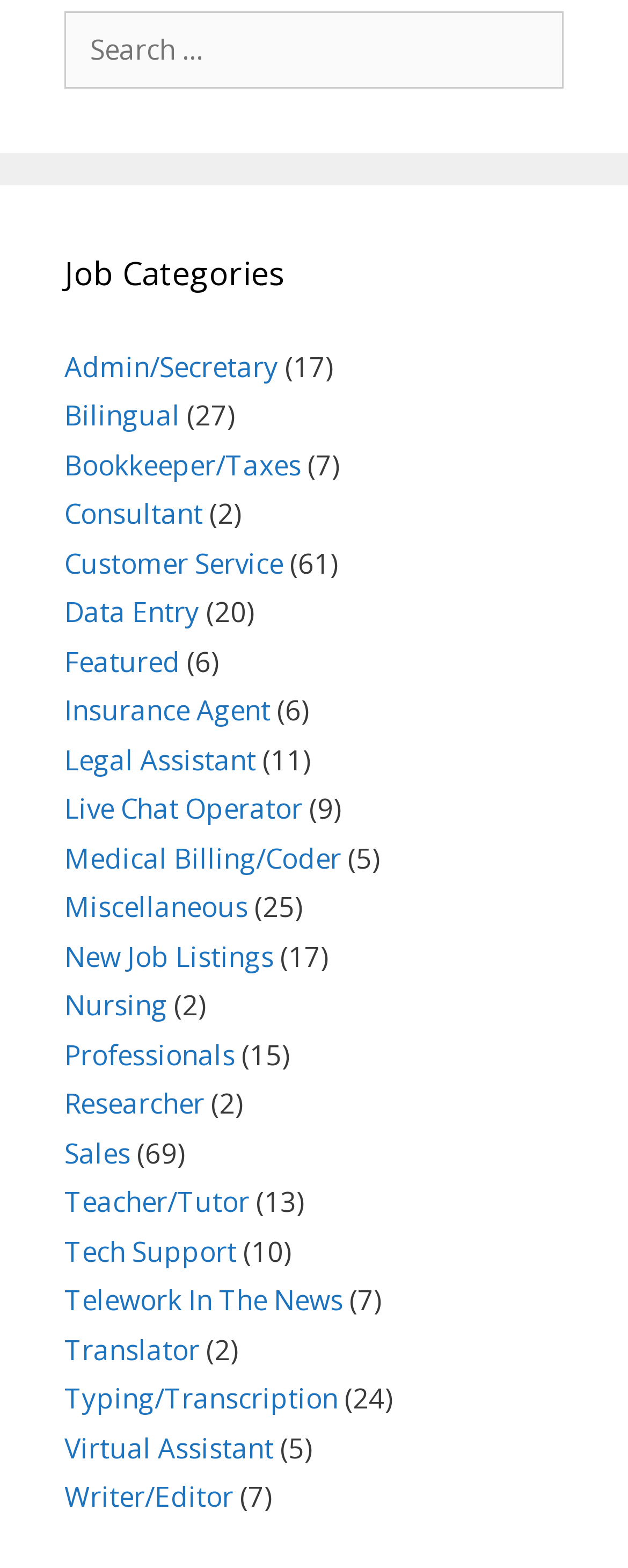Given the element description, predict the bounding box coordinates in the format (top-left x, top-left y, bottom-right x, bottom-right y), using floating point numbers between 0 and 1: Telework In The News

[0.103, 0.817, 0.546, 0.841]